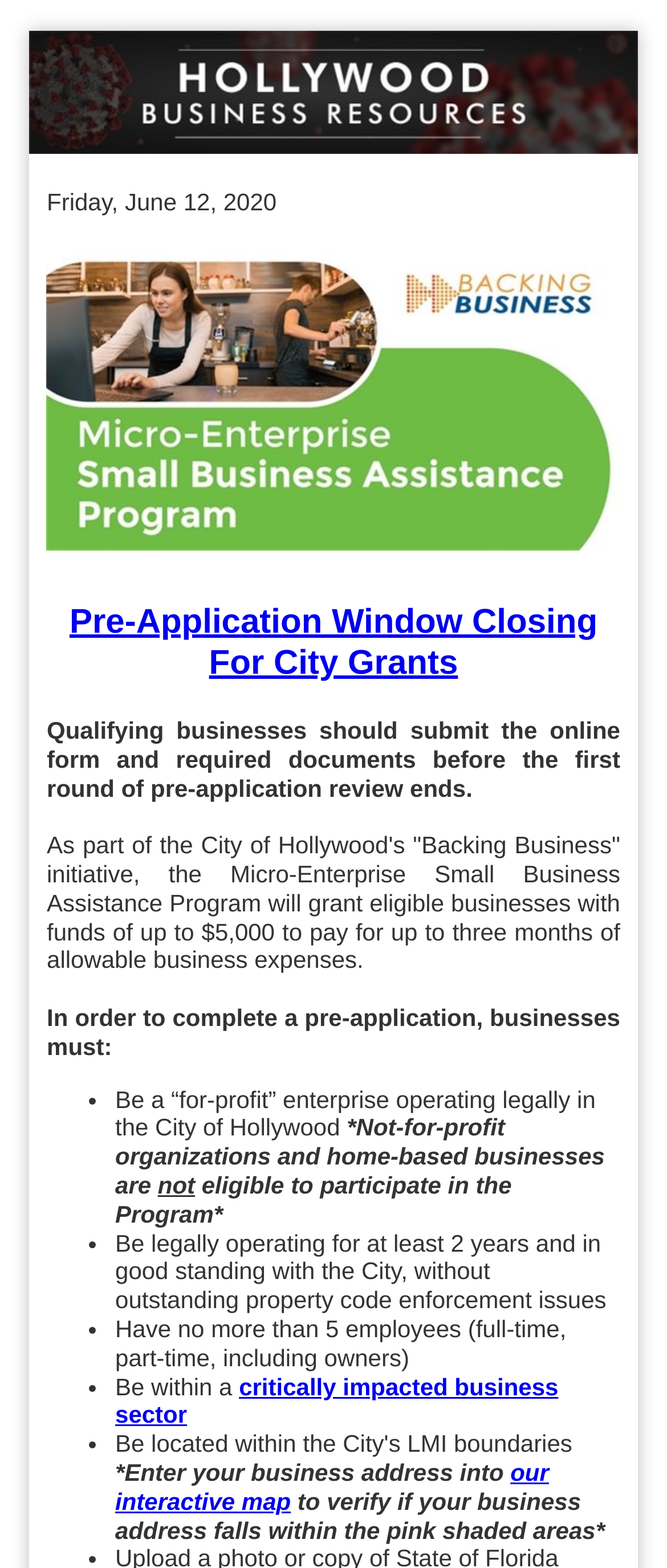Determine the primary headline of the webpage.

Pre-Application Window Closing For City Grants